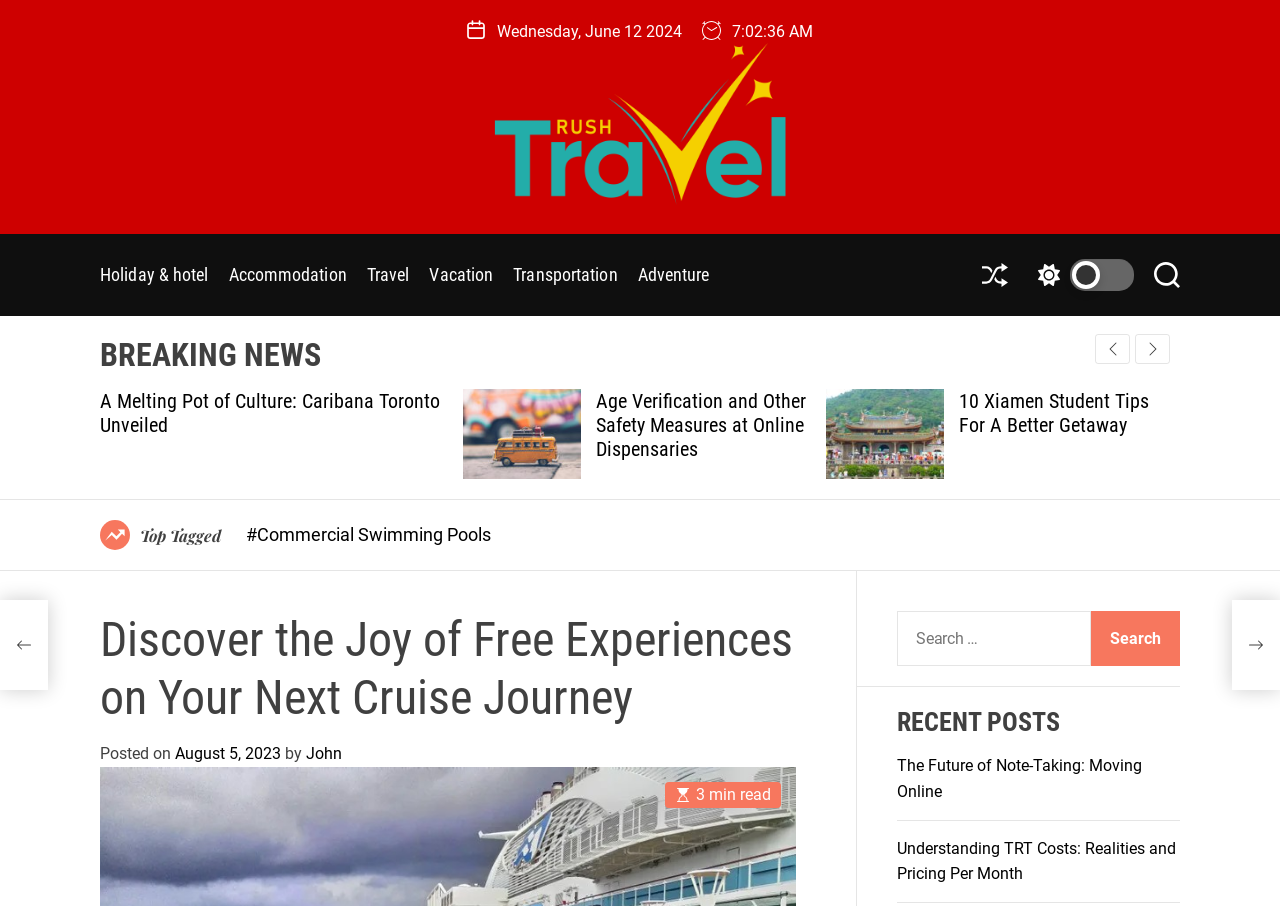Determine the bounding box coordinates for the region that must be clicked to execute the following instruction: "Click on the 'Rush Travel' link".

[0.383, 0.047, 0.617, 0.228]